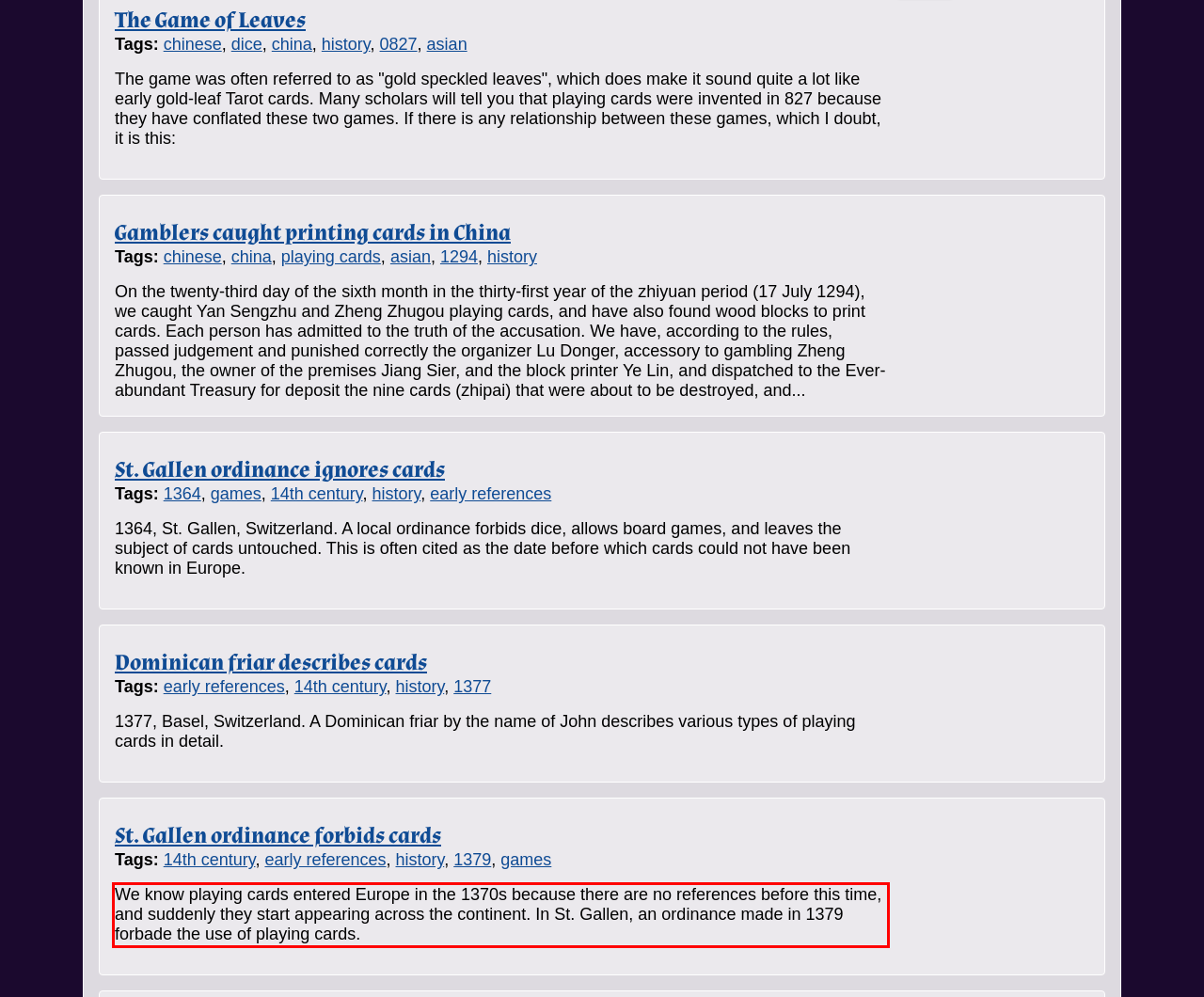You are given a screenshot with a red rectangle. Identify and extract the text within this red bounding box using OCR.

We know playing cards entered Europe in the 1370s because there are no references before this time, and suddenly they start appearing across the continent. In St. Gallen, an ordinance made in 1379 forbade the use of playing cards.